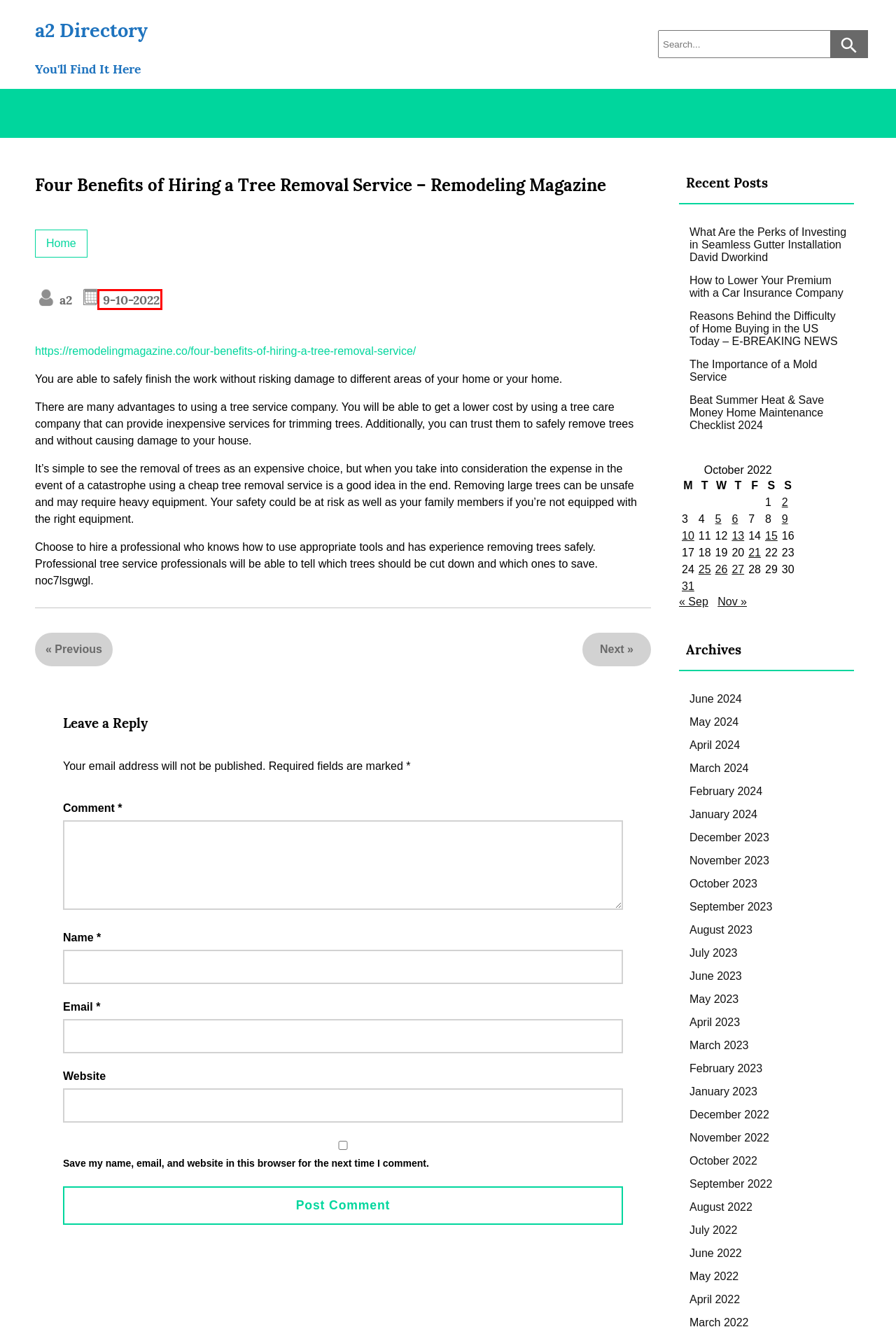You have a screenshot of a webpage with a red rectangle bounding box around an element. Identify the best matching webpage description for the new page that appears after clicking the element in the bounding box. The descriptions are:
A. Beat Summer Heat & Save Money Home Maintenance Checklist 2024 - a2 Directory
B. April 2022 - a2 Directory
C. July 2023 - a2 Directory
D. Home Archives - a2 Directory
E. April 2024 - a2 Directory
F. Reasons Behind the Difficulty of Home Buying in the US Today - E-BREAKING NEWS - a2 Directory
G. a2 Directory - You'll Find It Here
H. October 2022 - a2 Directory

H